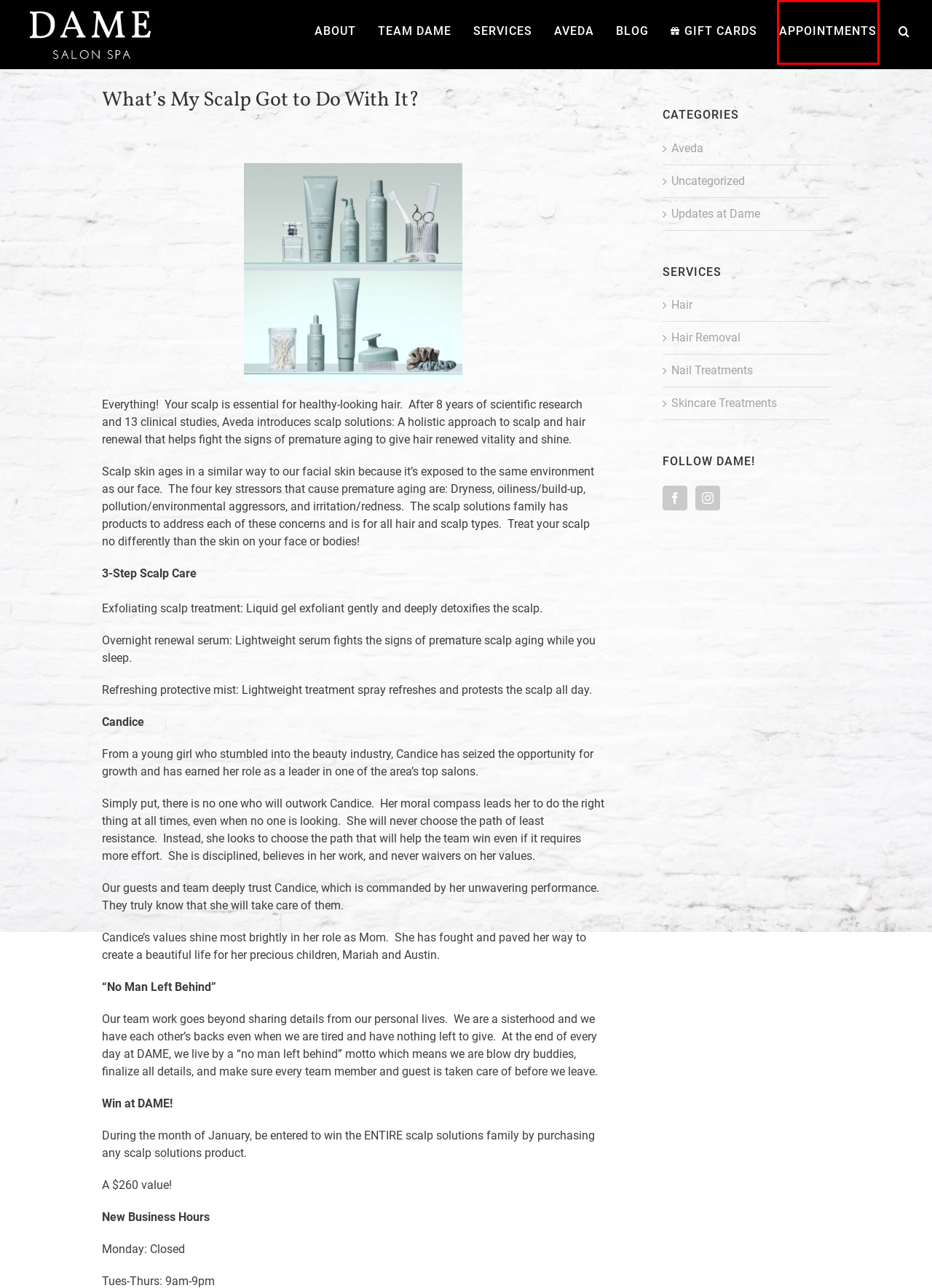Given a screenshot of a webpage with a red rectangle bounding box around a UI element, select the best matching webpage description for the new webpage that appears after clicking the highlighted element. The candidate descriptions are:
A. Team Dame | Dame Salon Spa
B. Skincare Treatments | Dame Salon Spa
C. Uncategorized Archives | Dame Salon Spa
D. EGIFT
E. Best Aveda Hair Salon and Spa in De Pere | Dame Salon Spa
F. About | Dame Salon Spa
G. Updates at Dame Archives | Dame Salon Spa
H. Online Booking

H